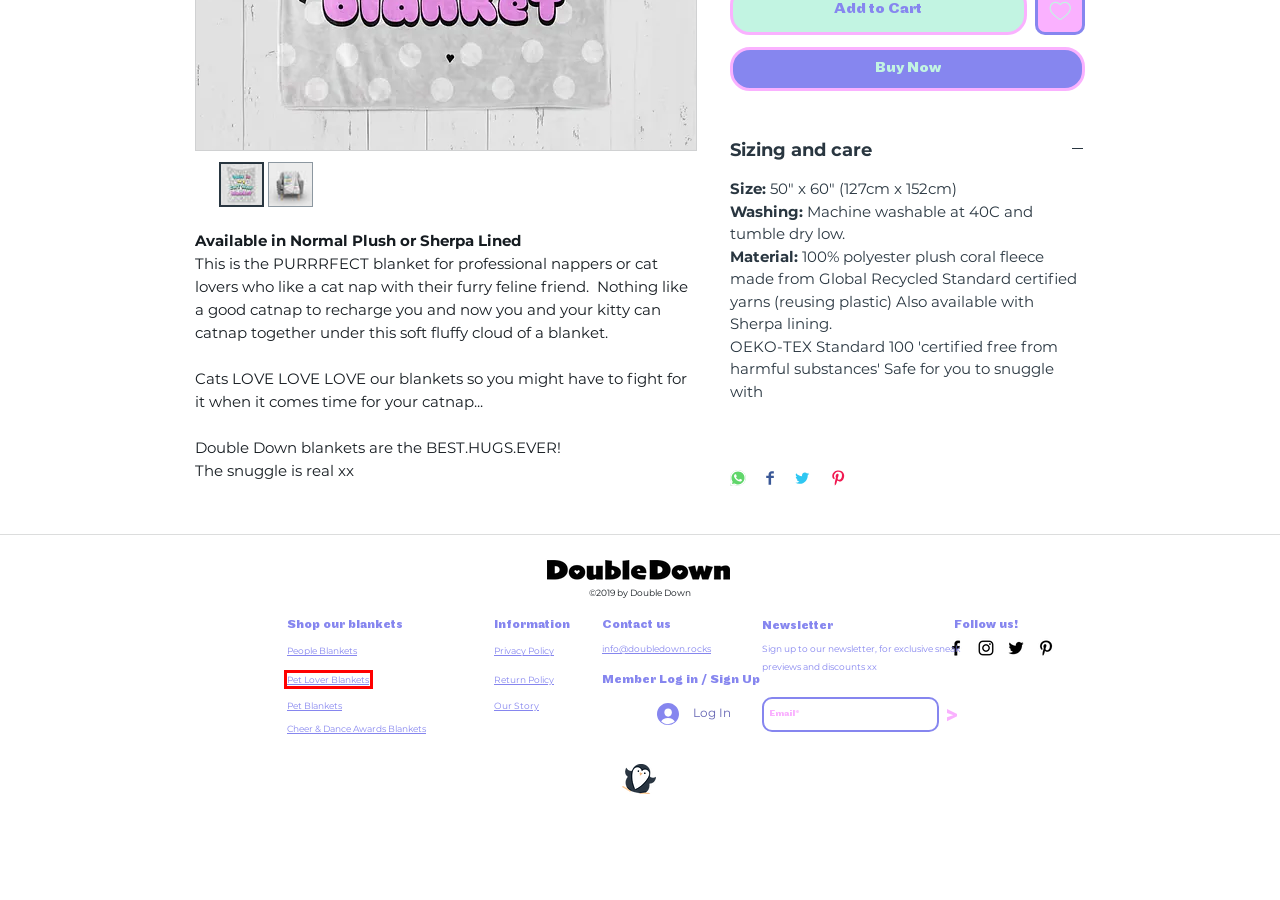You have a screenshot of a webpage with a red bounding box highlighting a UI element. Your task is to select the best webpage description that corresponds to the new webpage after clicking the element. Here are the descriptions:
A. Pets on Blankets | Double Down Blankets
B. Our Story | Double Down Blankets
C. Blankets for Dog & Cat Owners | Pet Lovers Blankets
D. Custom Pet Blankets for Dogs, Cats & Small Mammals
E. One-off Blankets | Double Down Blankets
F. Spirit Blankets for Cheer & Dance Awards | Double Down
G. Privacy Policy | Double Down Blankets
H. Return Policy | Double Down Blankets

C